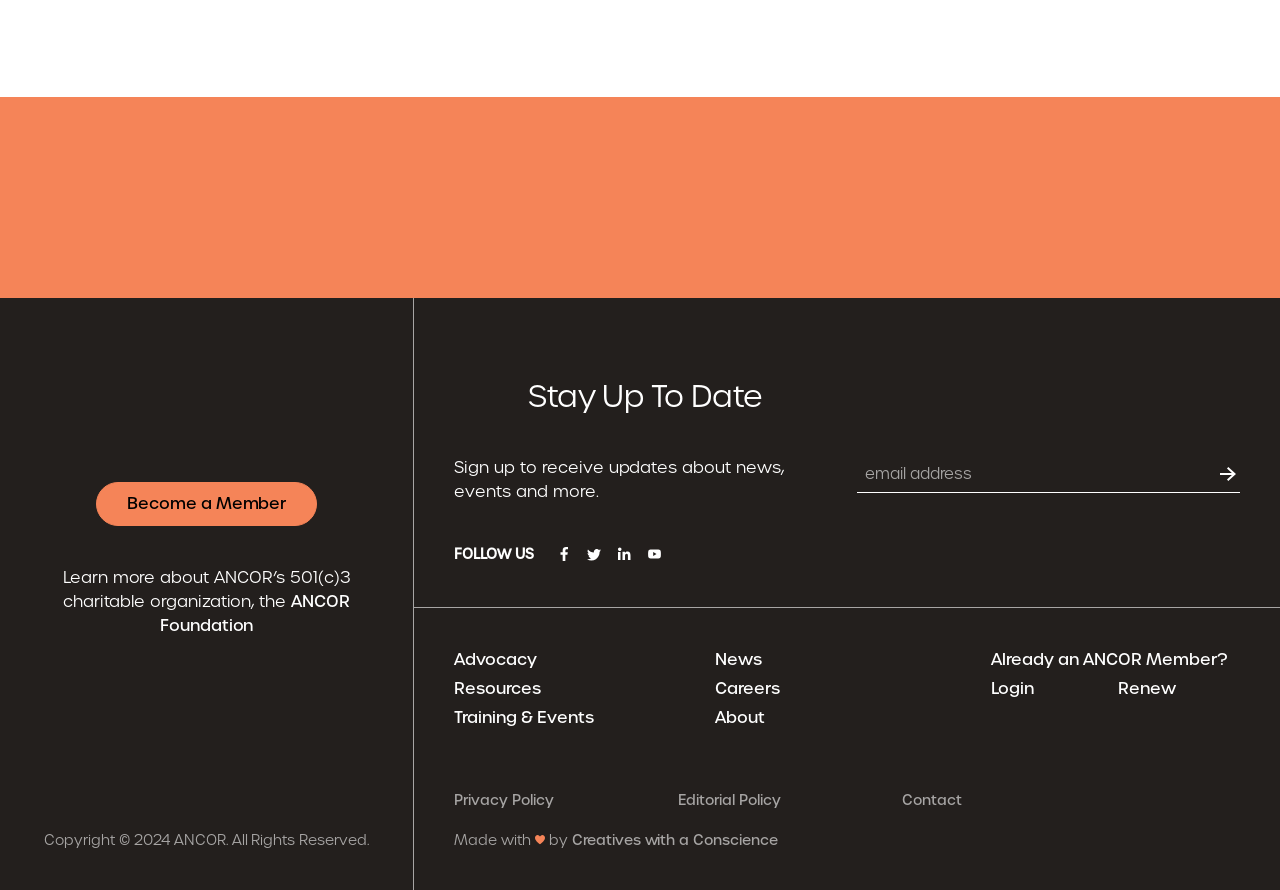Could you highlight the region that needs to be clicked to execute the instruction: "Enter email address"?

[0.508, 0.275, 0.969, 0.334]